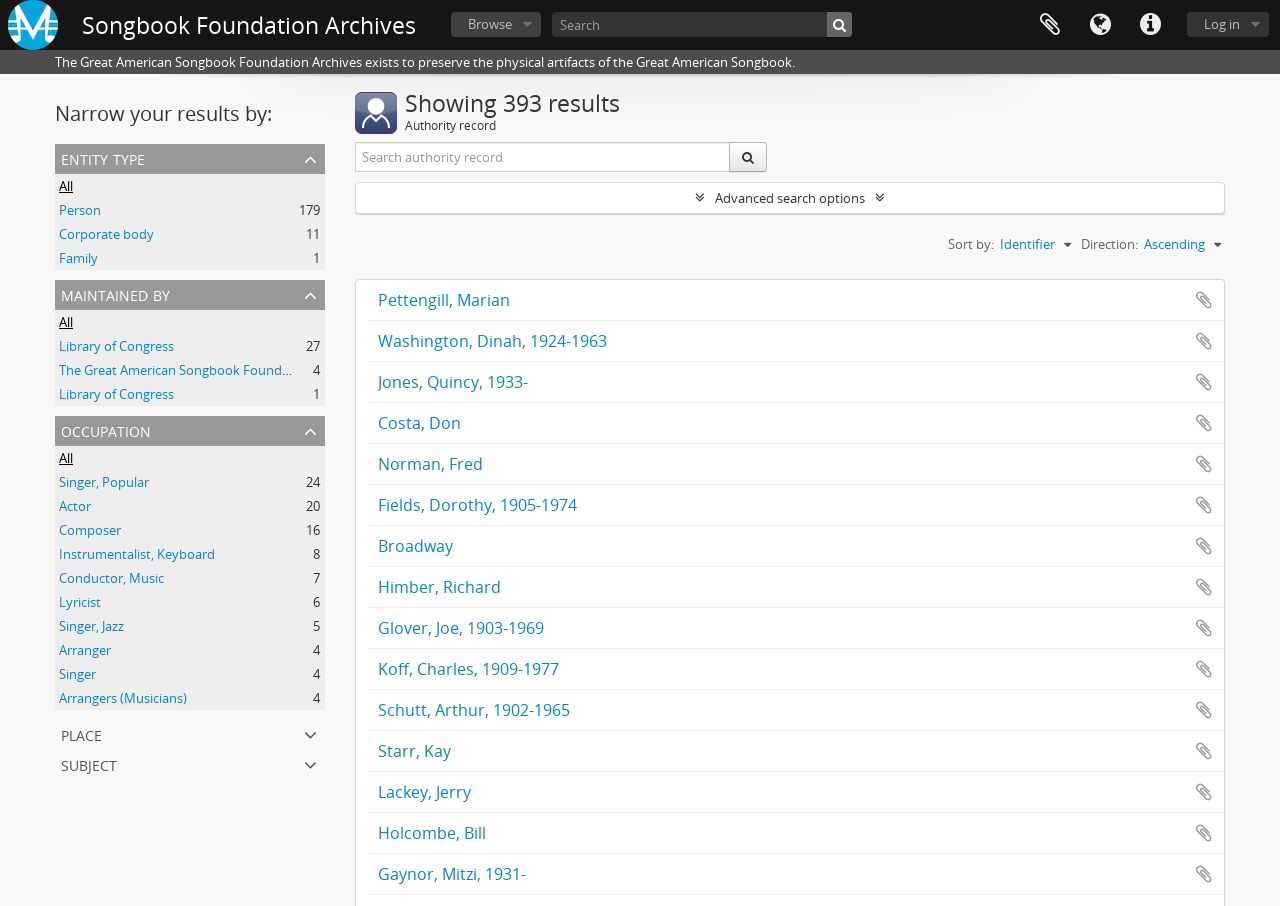Can you find the bounding box coordinates of the area I should click to execute the following instruction: "Search for authority records"?

[0.431, 0.013, 0.666, 0.041]